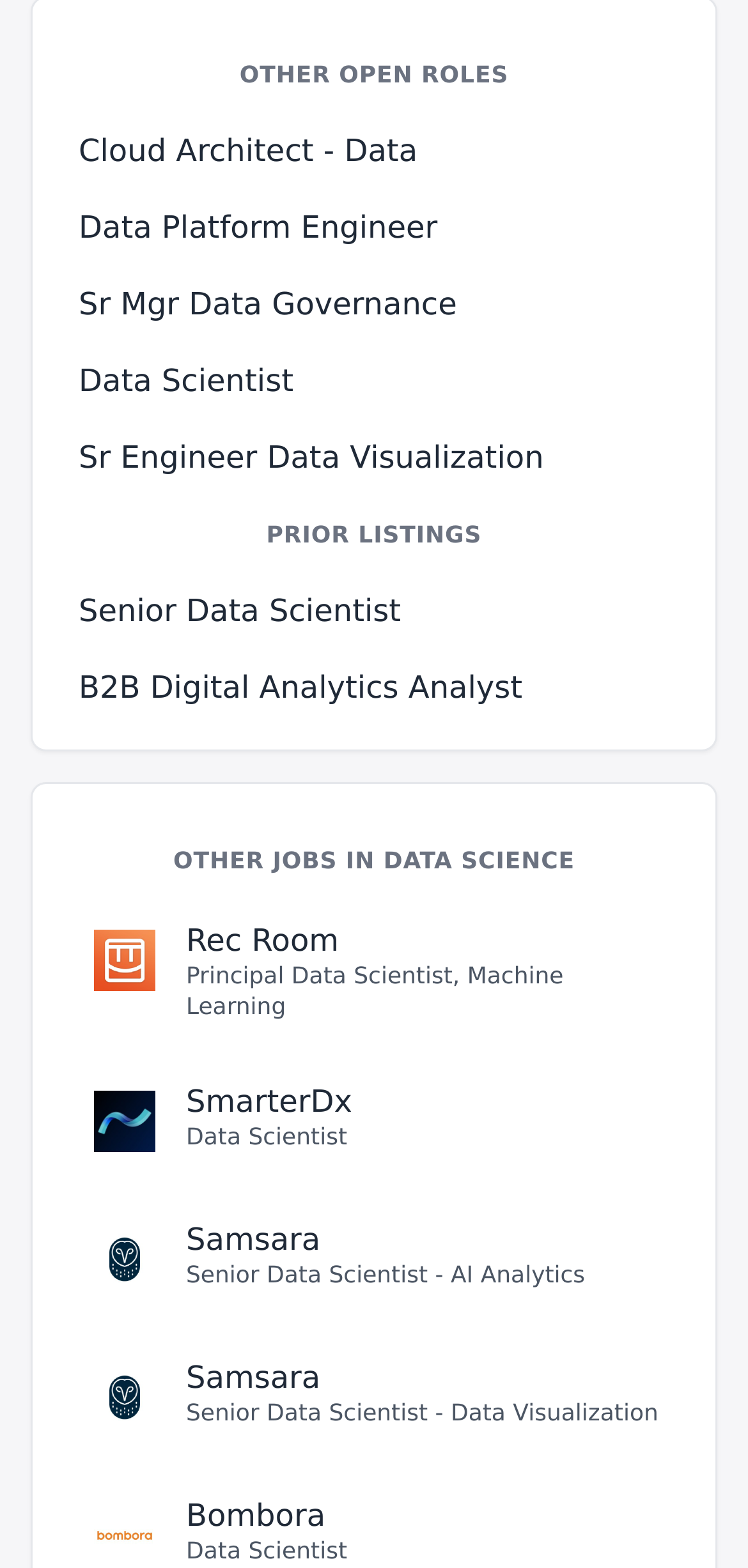Respond with a single word or phrase for the following question: 
How many job listings are under 'OTHER OPEN ROLES'?

5